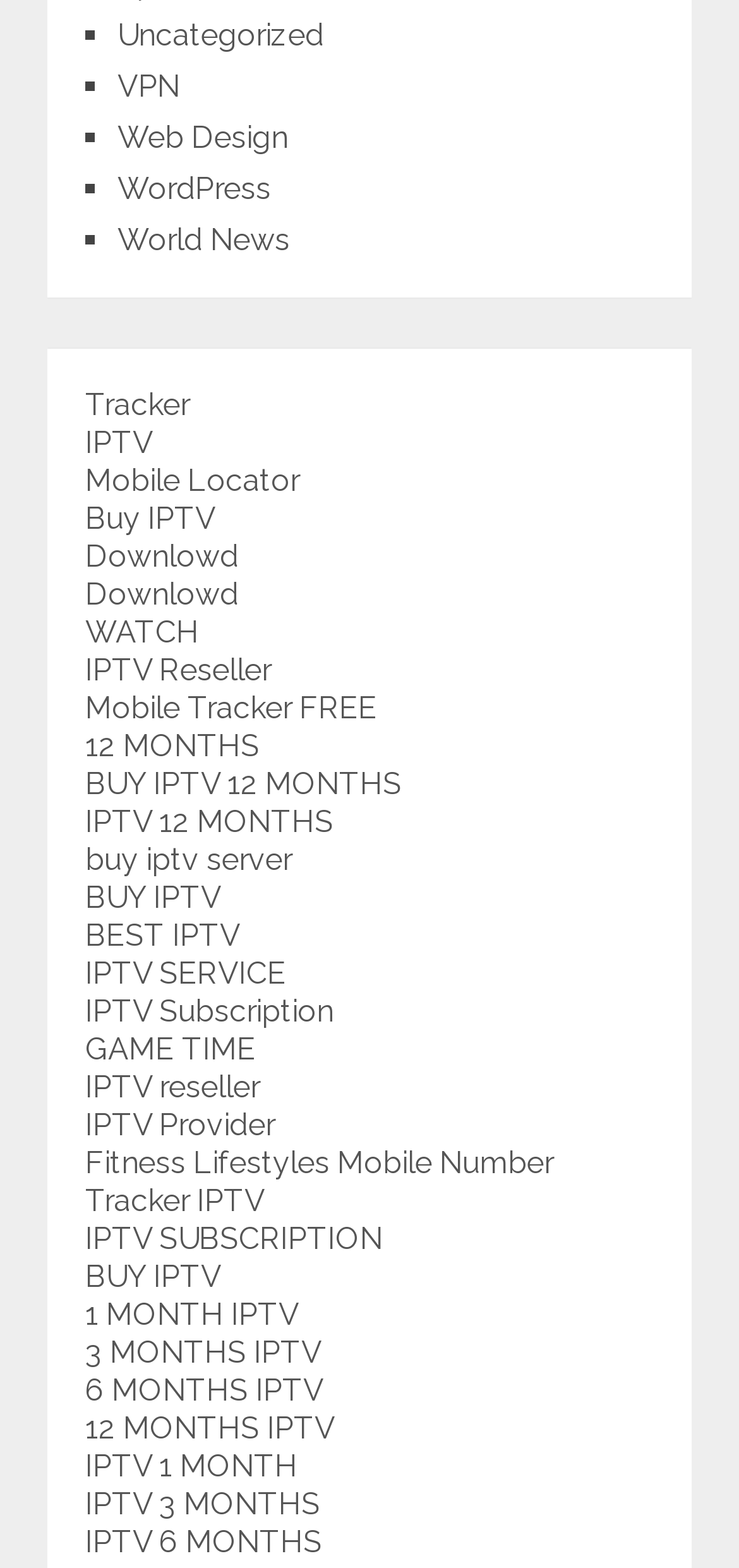Could you locate the bounding box coordinates for the section that should be clicked to accomplish this task: "Click on the 'VPN' link".

[0.159, 0.044, 0.244, 0.067]